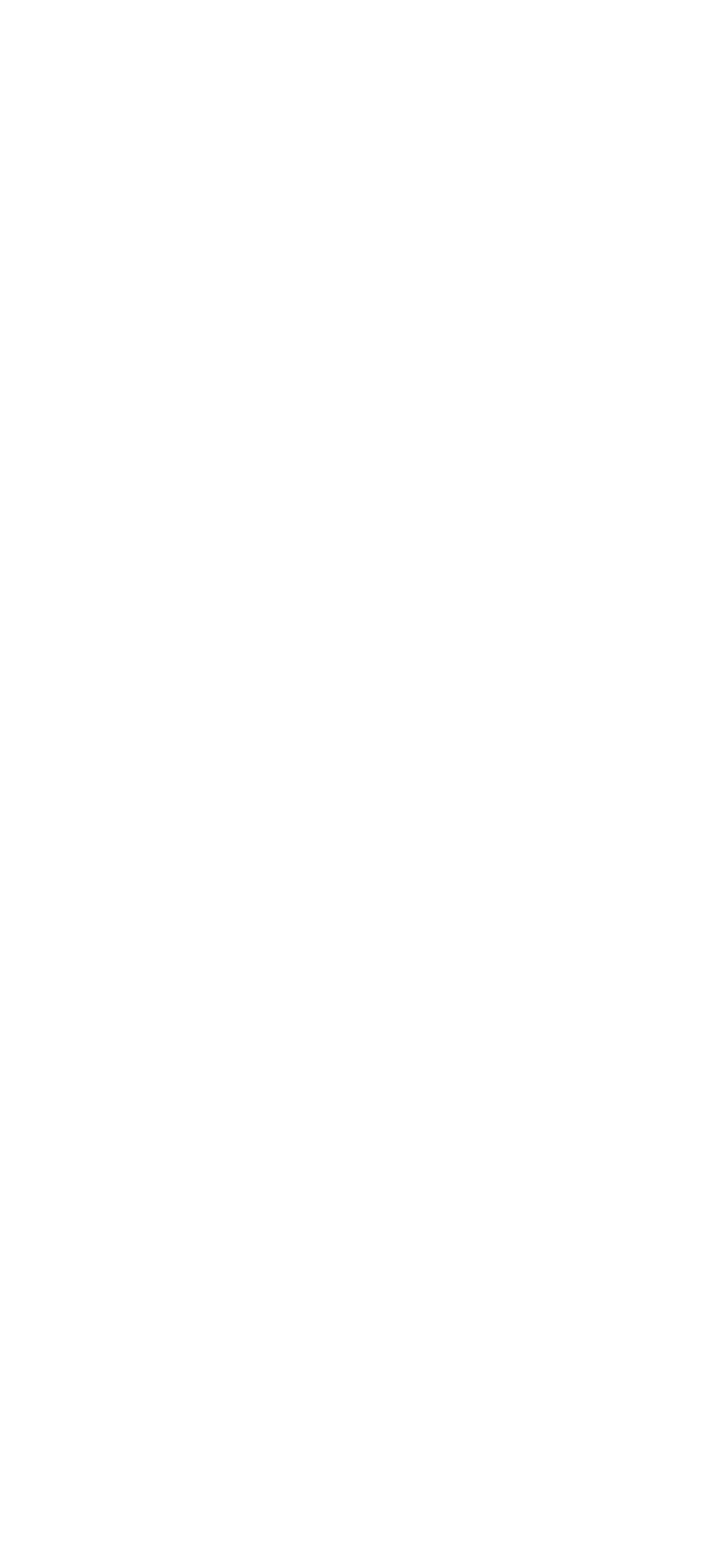Please determine the bounding box coordinates of the area that needs to be clicked to complete this task: 'Contact the website'. The coordinates must be four float numbers between 0 and 1, formatted as [left, top, right, bottom].

[0.044, 0.812, 0.158, 0.834]